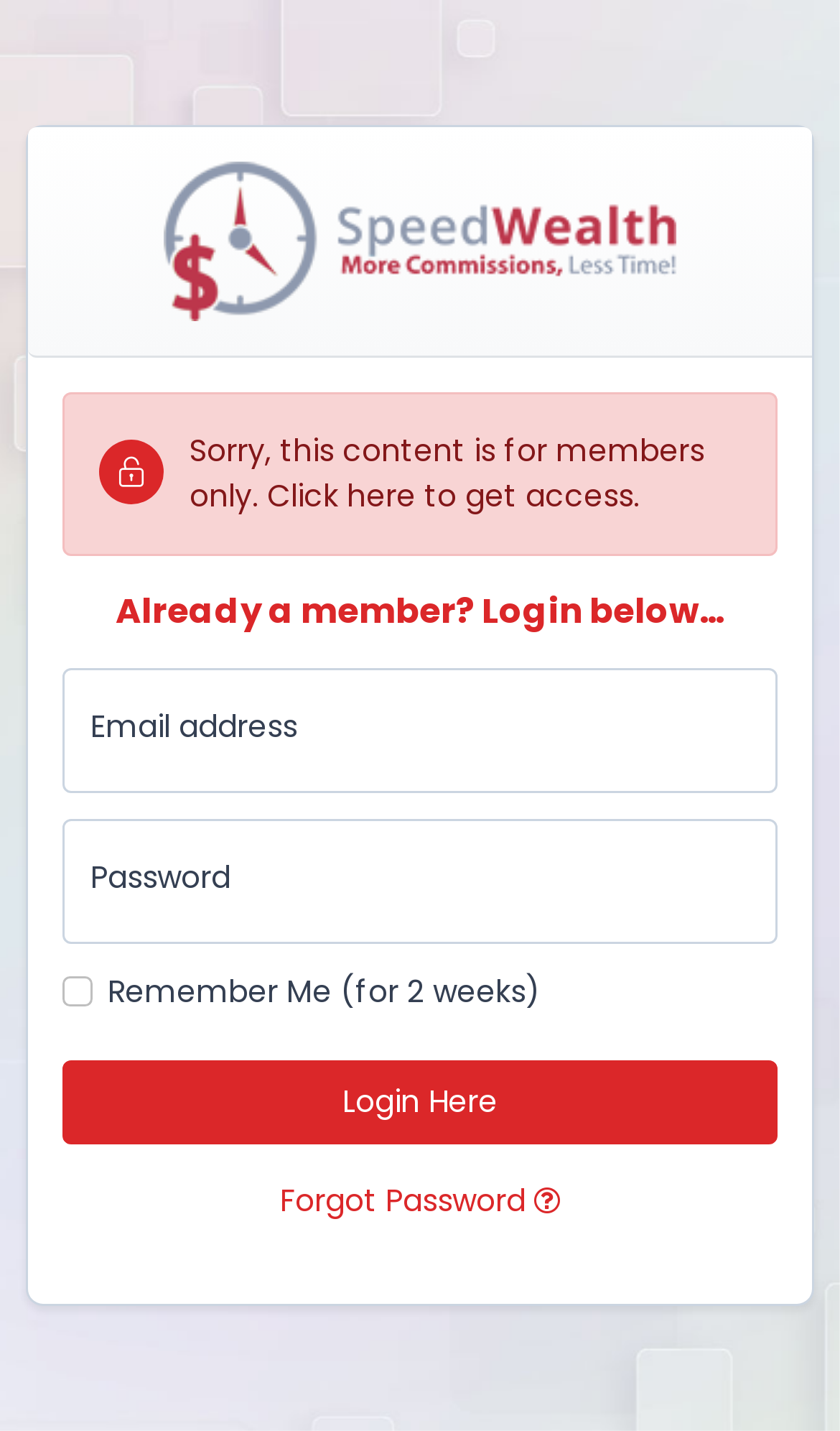Describe the entire webpage, focusing on both content and design.

The webpage is titled "SpeedWealth - More Commissions, Less Time!" and appears to be a membership-based login page. At the top, there is a large image that spans most of the width of the page. Below the image, there is a link that says "Sorry, this content is for members only. Click here to get access." 

Further down, there is a heading that reads "Already a member? Login below…" followed by a login form. The form consists of two textboxes, one for email address and one for password, both of which are not required. Below the textboxes, there is an unchecked checkbox with the label "Remember Me (for 2 weeks)" to its right. 

Underneath the checkbox, there is a button labeled "Login Here" that spans the full width of the form. At the bottom of the form, there is a link that says "Forgot Password".